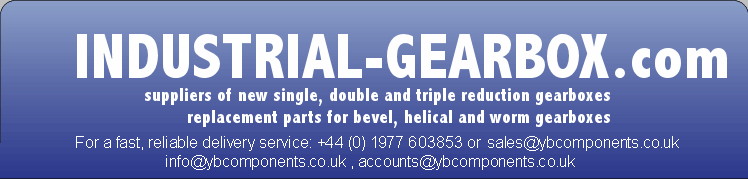Answer this question in one word or a short phrase: What is the background color of the website?

Blue